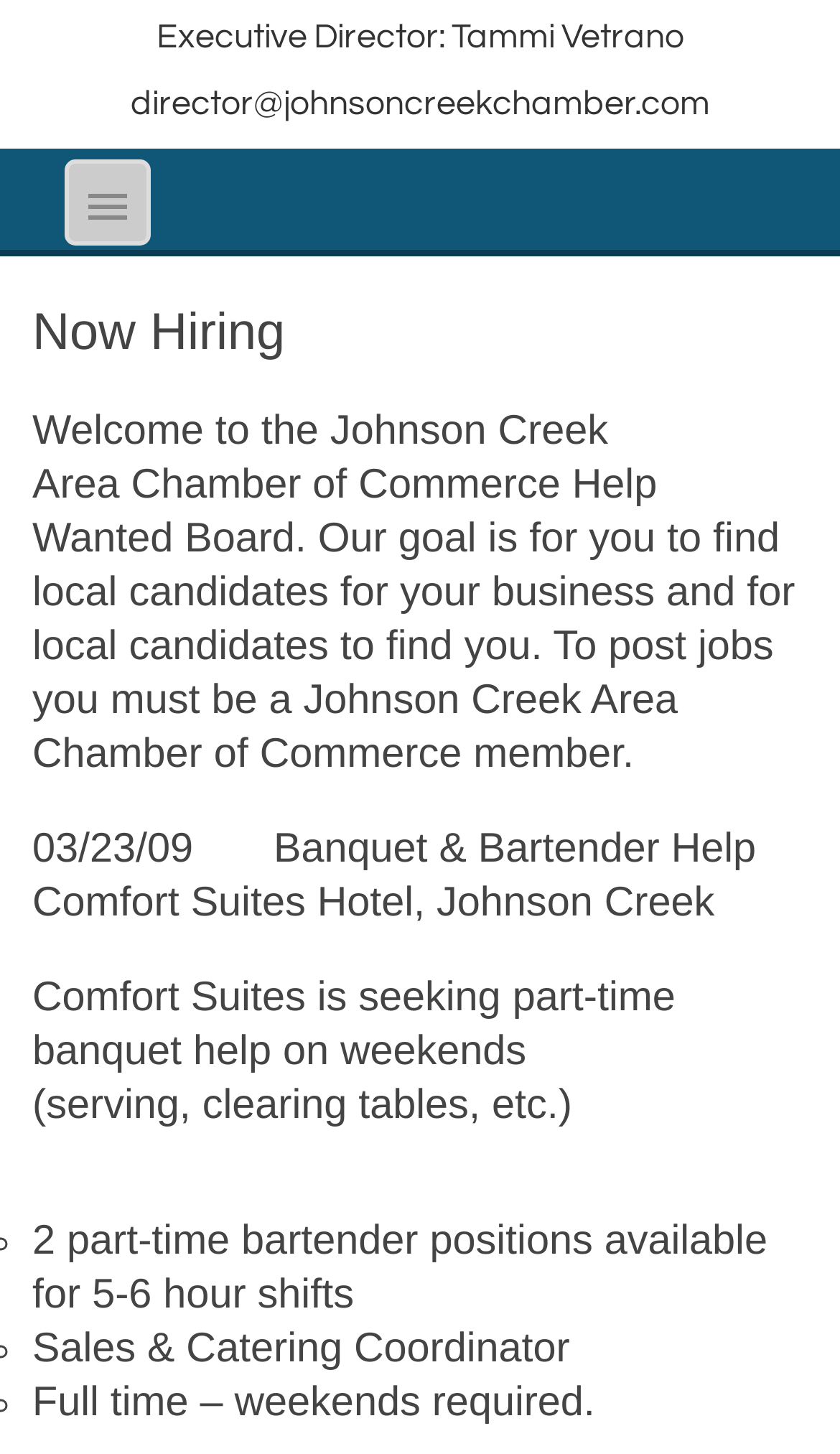From the element description About, predict the bounding box coordinates of the UI element. The coordinates must be specified in the format (top-left x, top-left y, bottom-right x, bottom-right y) and should be within the 0 to 1 range.

[0.038, 0.358, 0.431, 0.418]